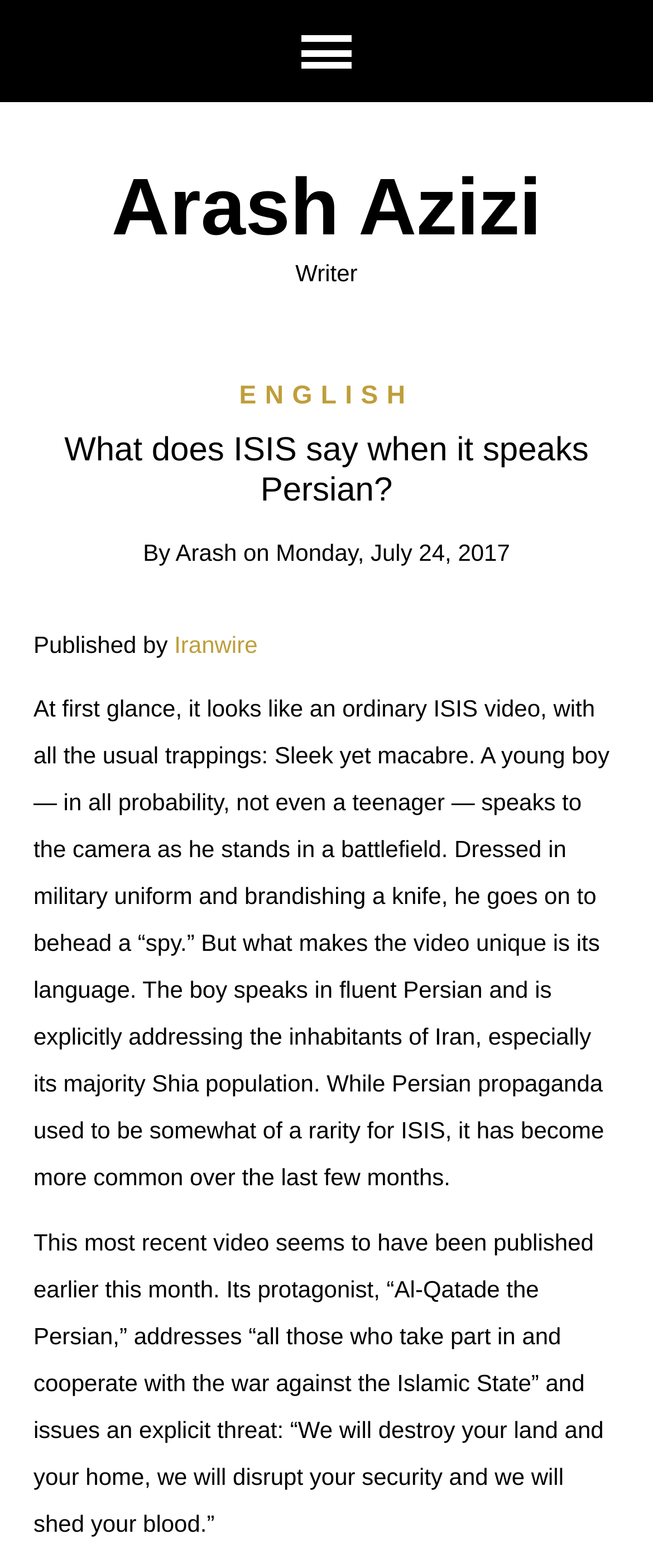Who is the author of the article?
Please give a detailed and elaborate answer to the question.

The author of the article is Arash Azizi, as indicated by the link 'Arash Azizi' under the heading 'Writer'.